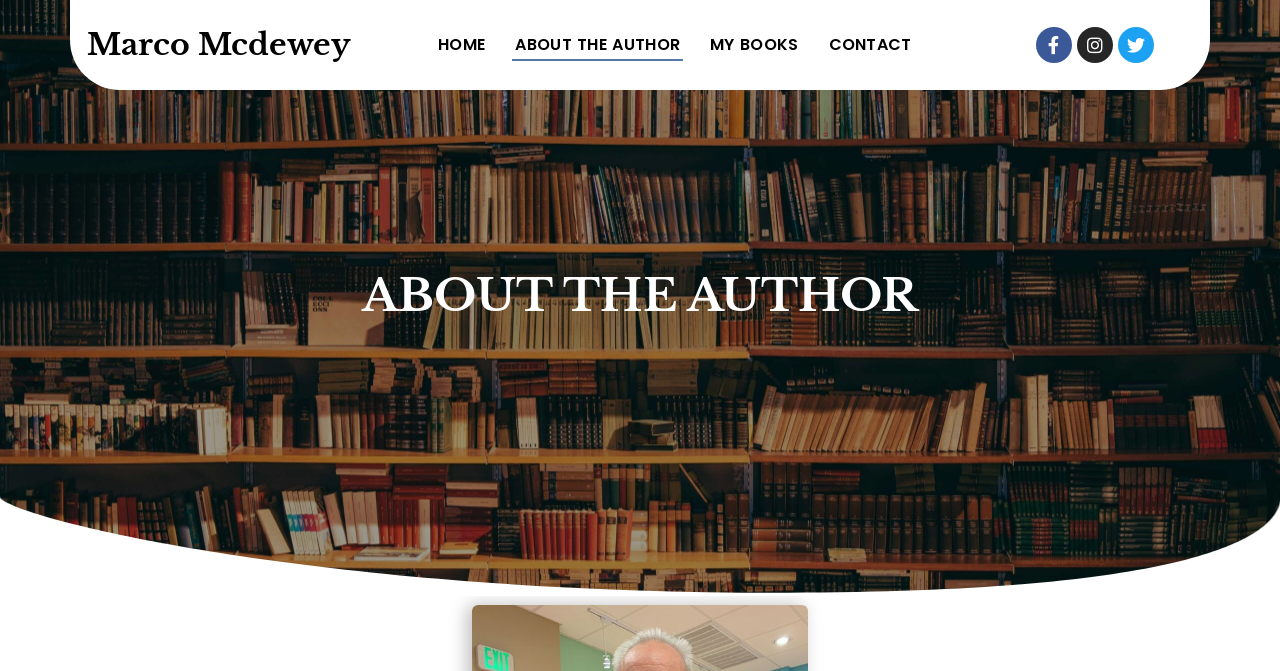Please identify the bounding box coordinates of the area that needs to be clicked to fulfill the following instruction: "read about the author."

[0.062, 0.406, 0.938, 0.473]